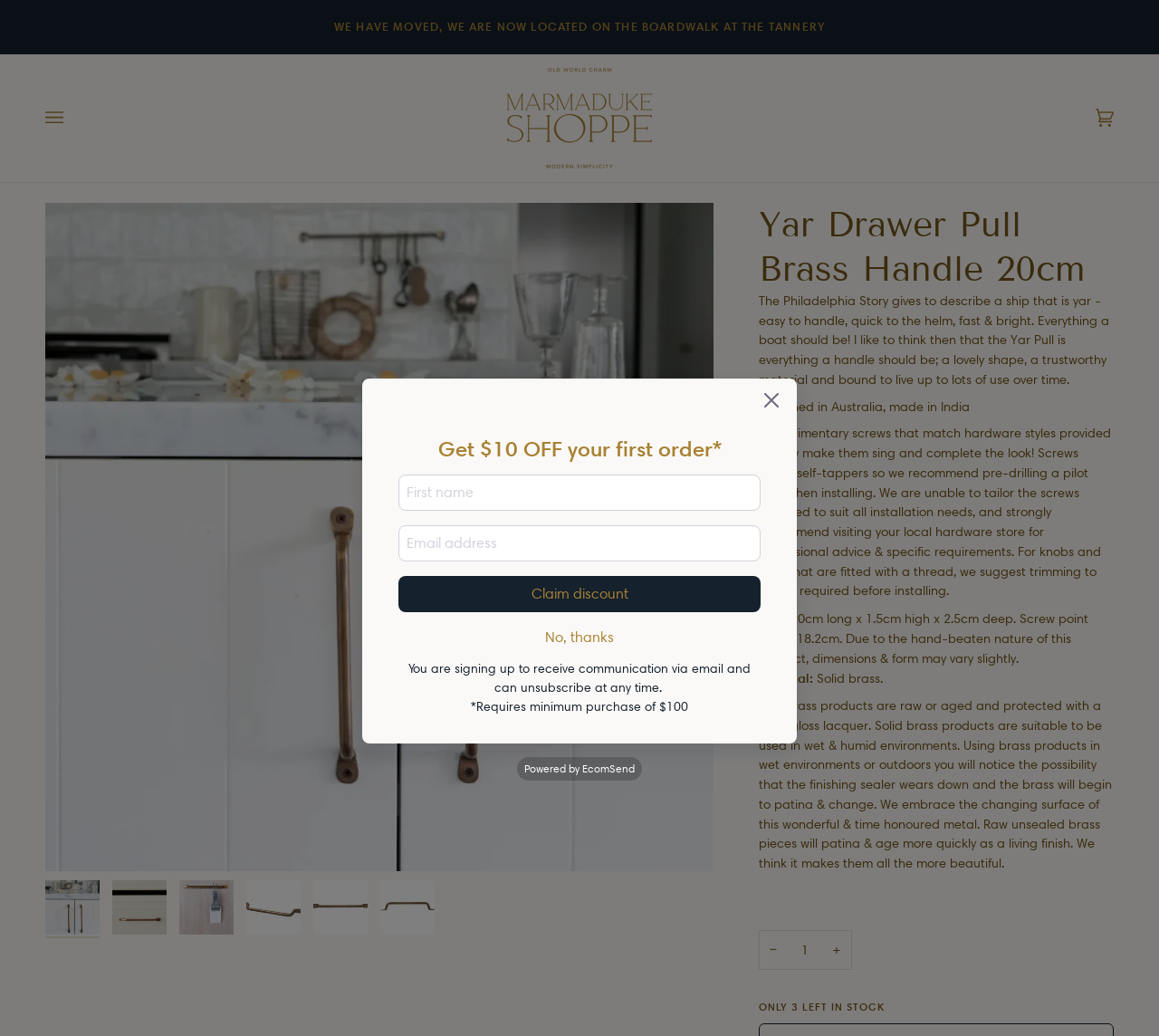Can you determine the bounding box coordinates of the area that needs to be clicked to fulfill the following instruction: "Change quantity"?

[0.654, 0.898, 0.735, 0.937]